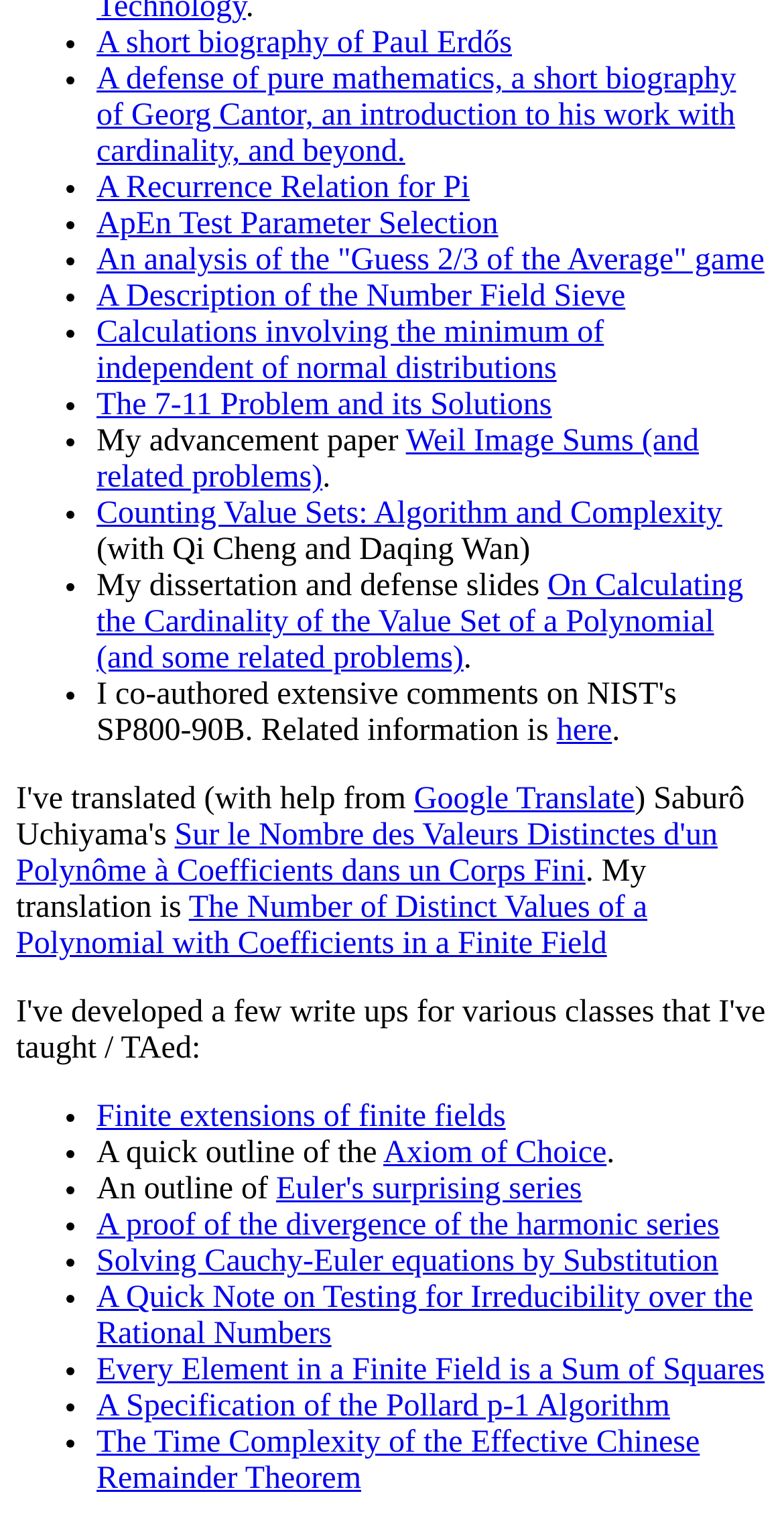Provide the bounding box coordinates of the area you need to click to execute the following instruction: "Click on 'A short biography of Paul Erdős'".

[0.123, 0.018, 0.653, 0.04]